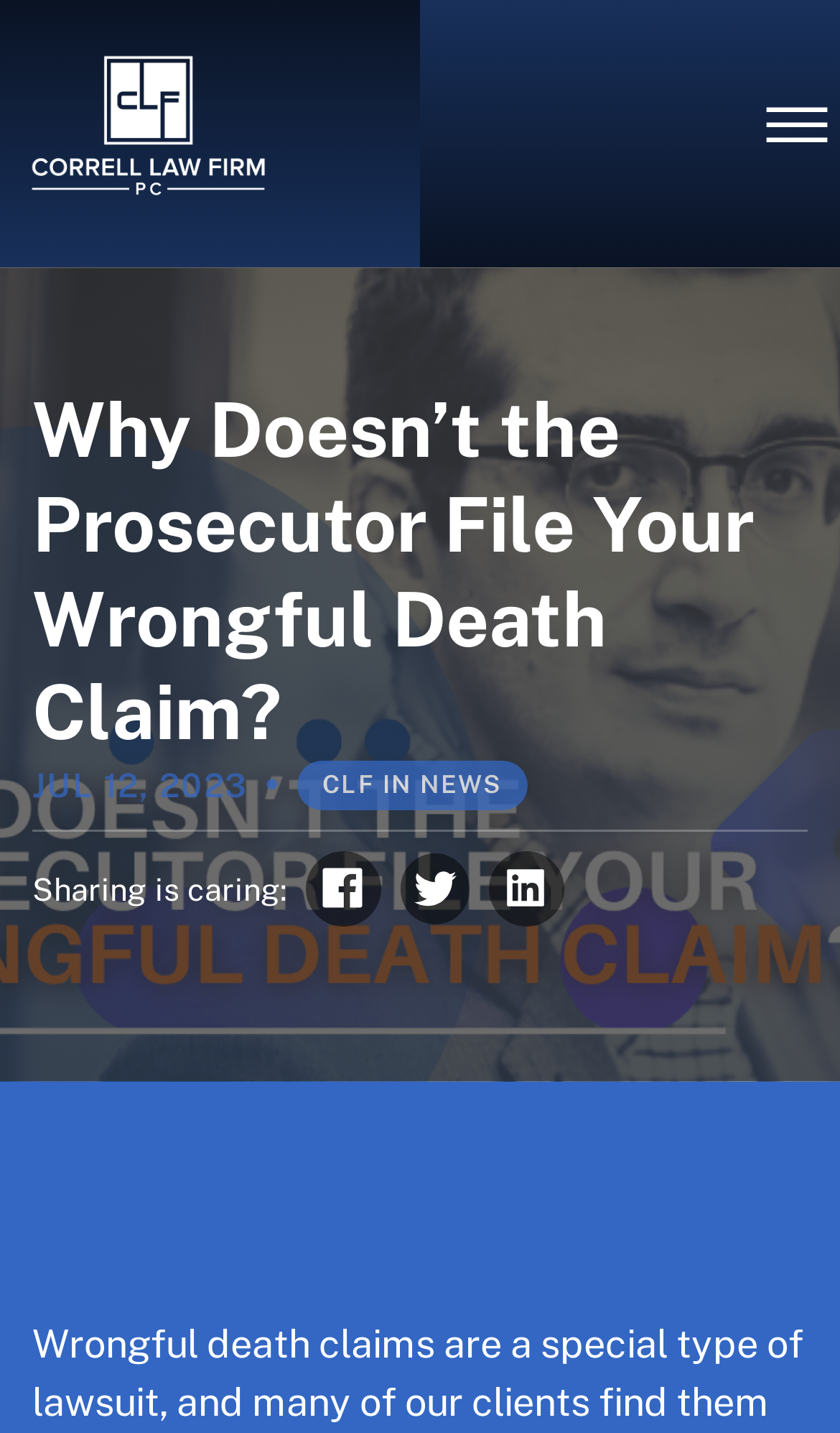Identify the bounding box coordinates of the section that should be clicked to achieve the task described: "Get a FREE CONSULTATION".

[0.064, 0.56, 0.828, 0.597]